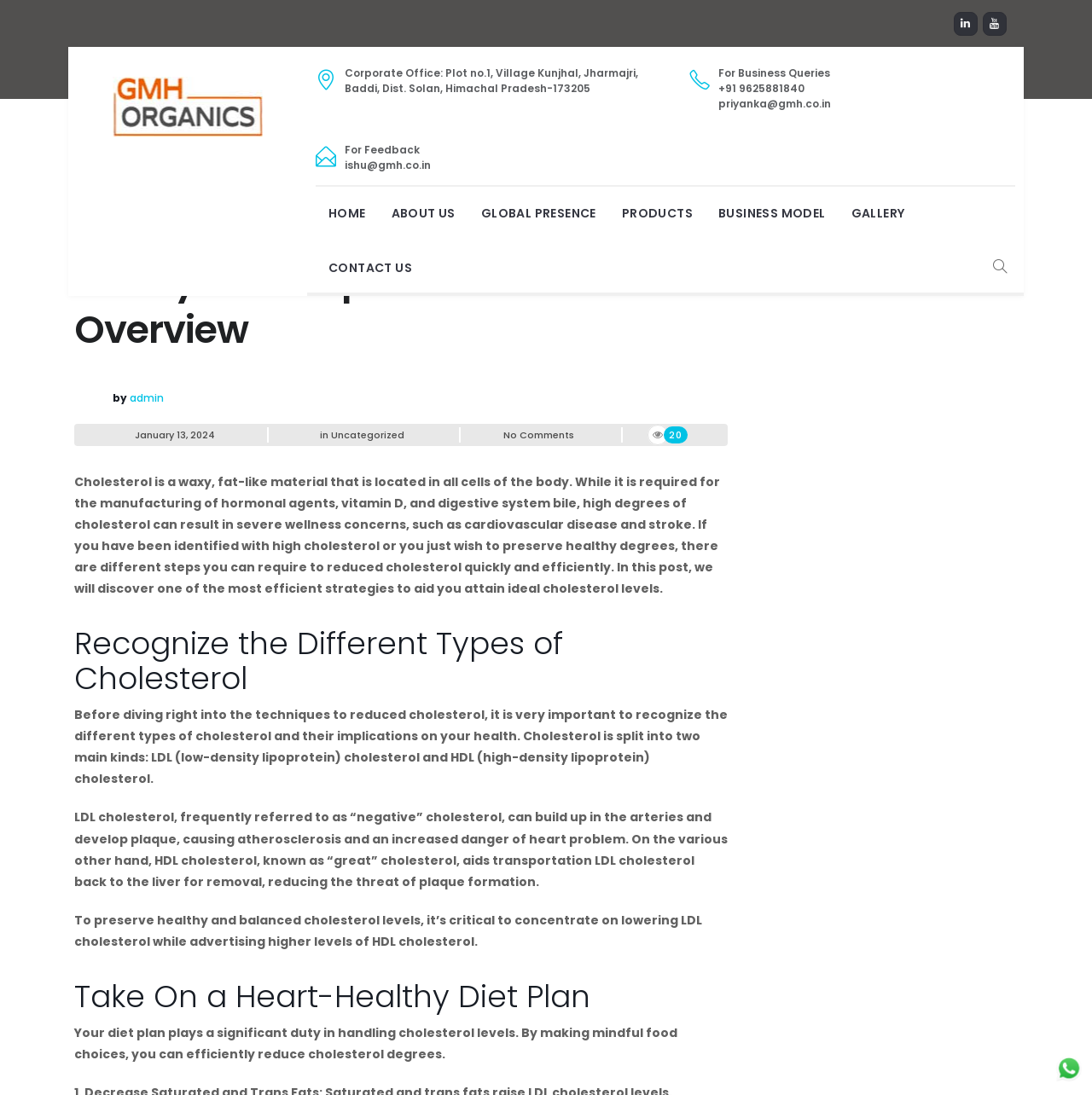Locate the bounding box coordinates of the segment that needs to be clicked to meet this instruction: "Search for something".

[0.909, 0.219, 0.93, 0.267]